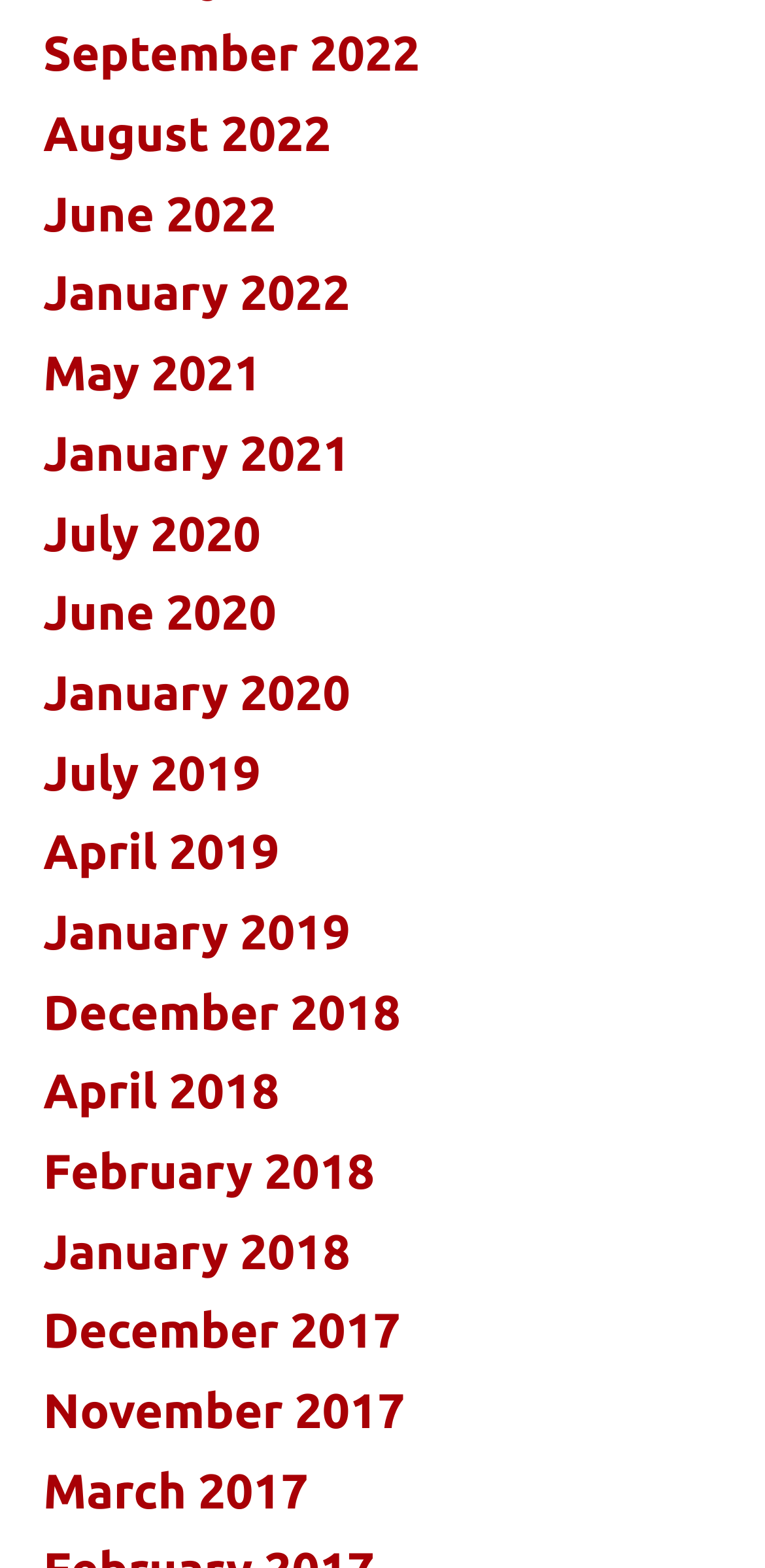Calculate the bounding box coordinates of the UI element given the description: "December 2018".

[0.056, 0.628, 0.524, 0.663]